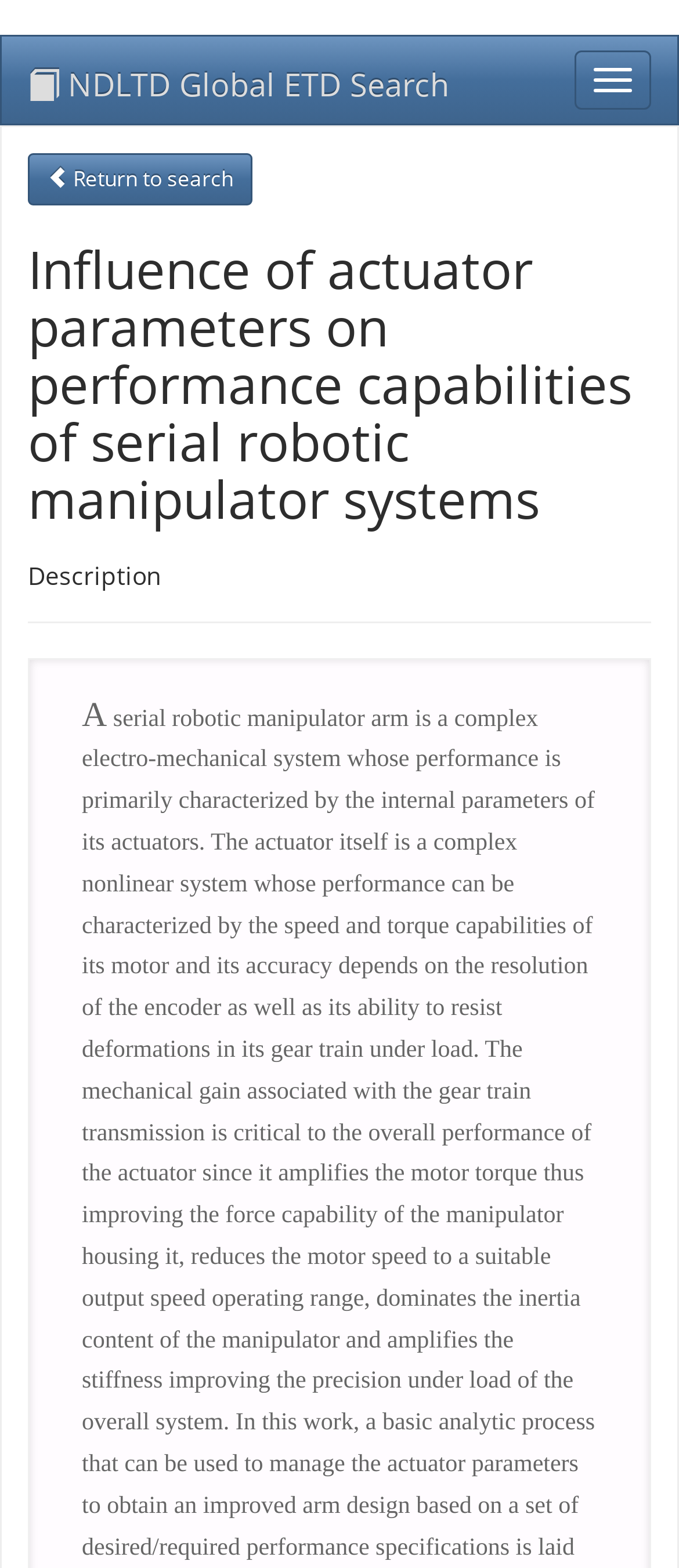Identify the coordinates of the bounding box for the element described below: "NDLTD Global ETD Search". Return the coordinates as four float numbers between 0 and 1: [left, top, right, bottom].

[0.003, 0.023, 0.7, 0.079]